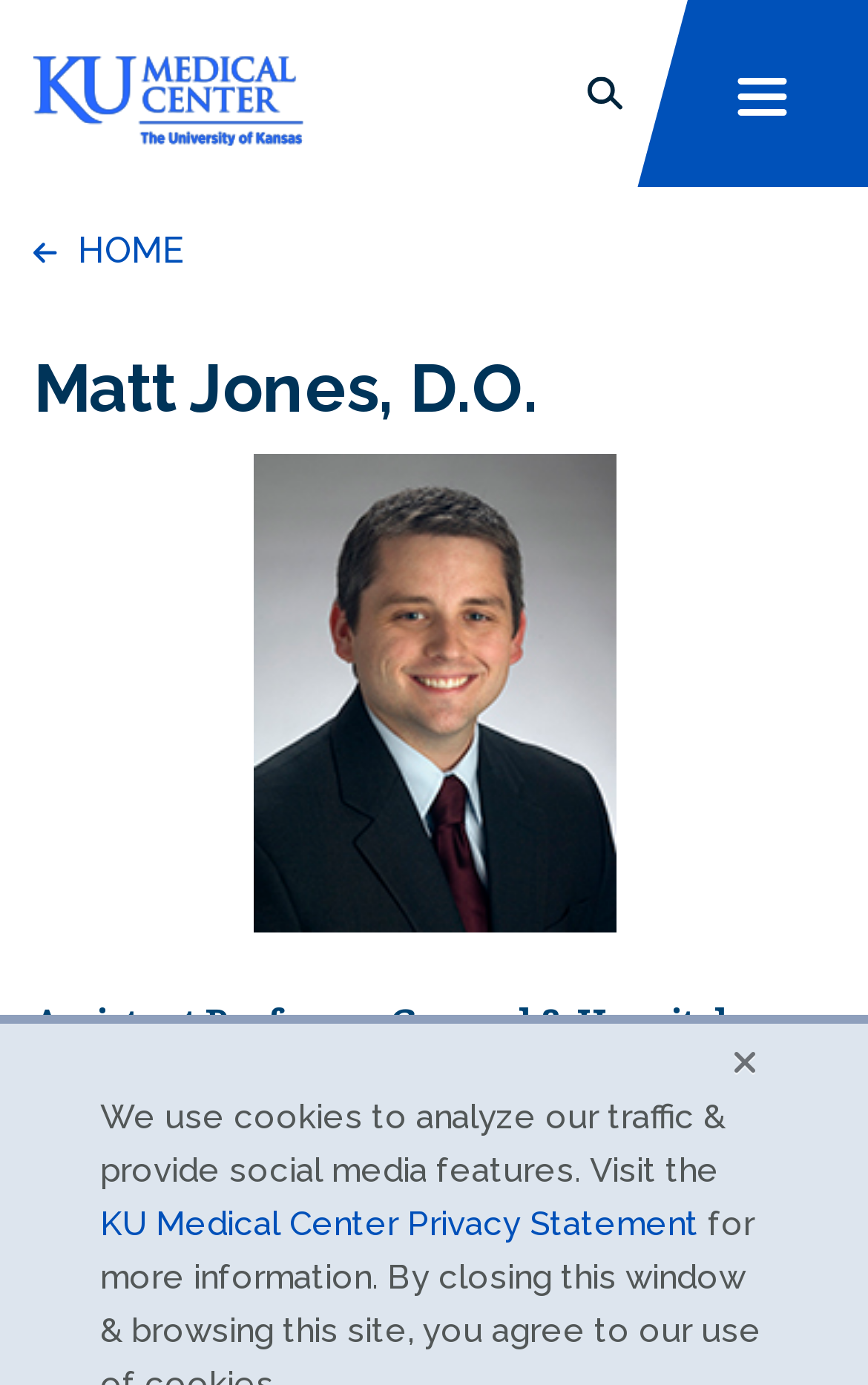Answer the following query with a single word or phrase:
What is the email address of Matthew Jones?

mjones8@kumc.edu